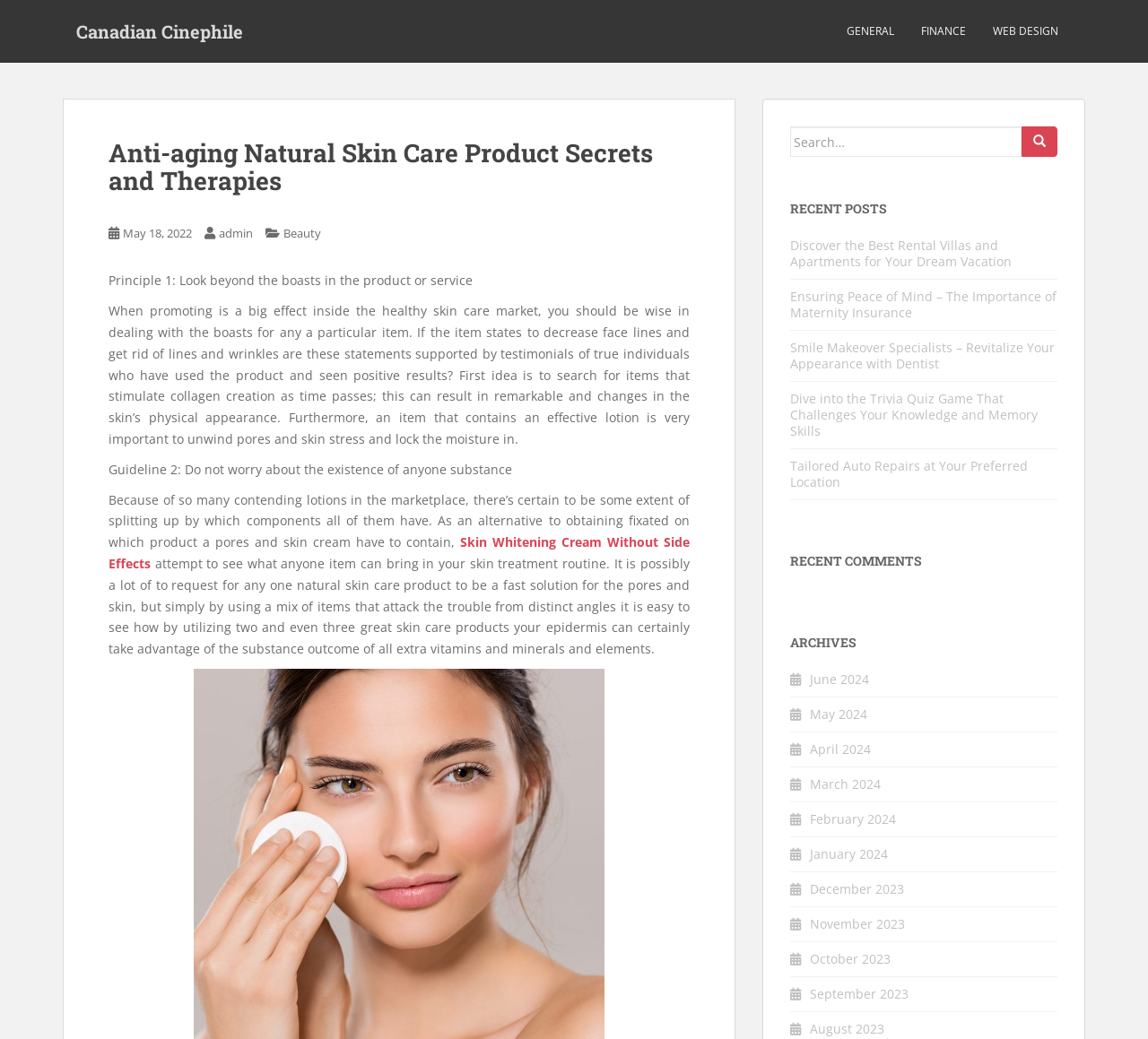Please indicate the bounding box coordinates for the clickable area to complete the following task: "Log in". The coordinates should be specified as four float numbers between 0 and 1, i.e., [left, top, right, bottom].

None